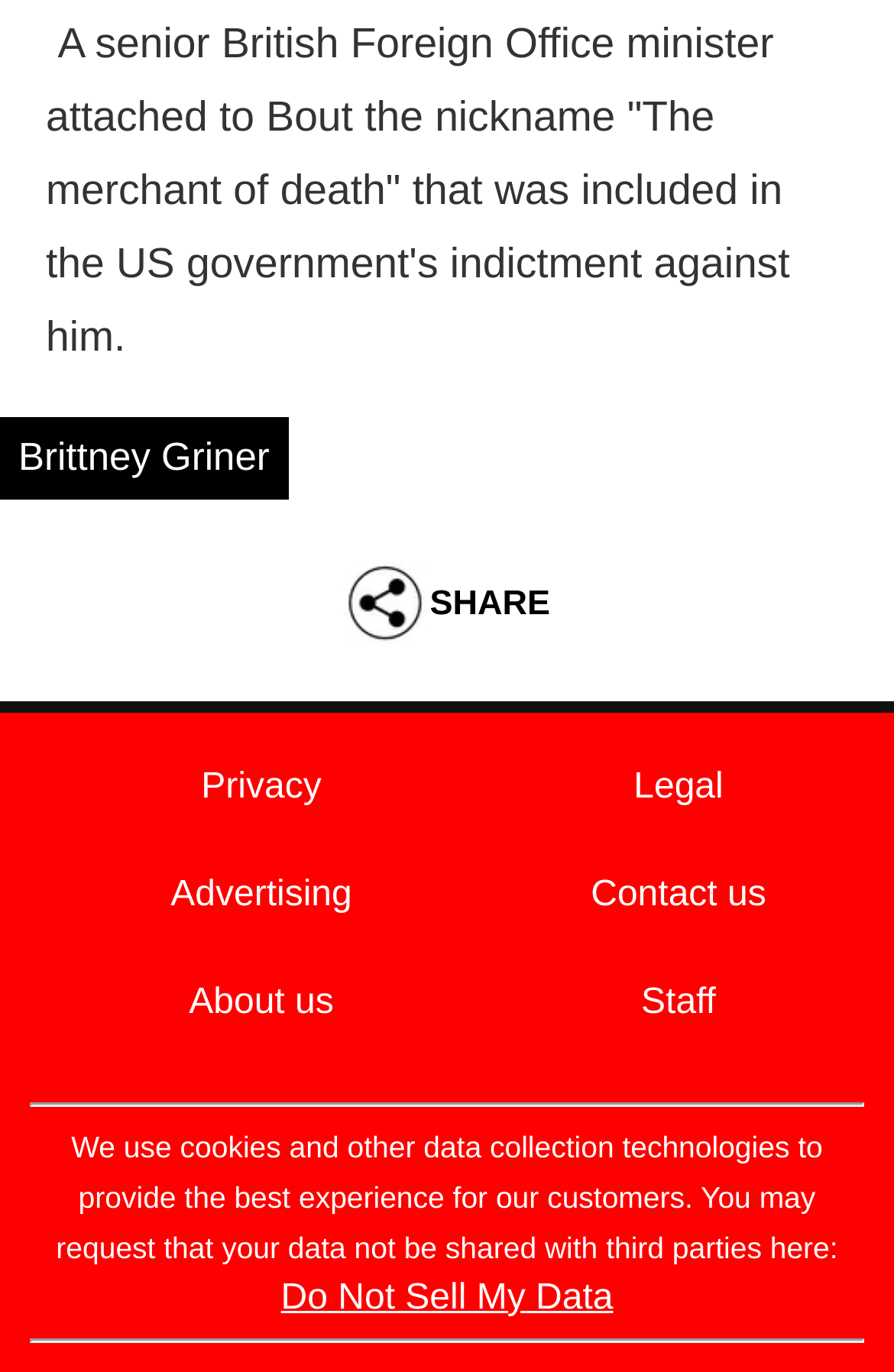Determine the bounding box coordinates of the clickable element to achieve the following action: 'Click on Brittney Griner'. Provide the coordinates as four float values between 0 and 1, formatted as [left, top, right, bottom].

[0.0, 0.304, 0.322, 0.364]